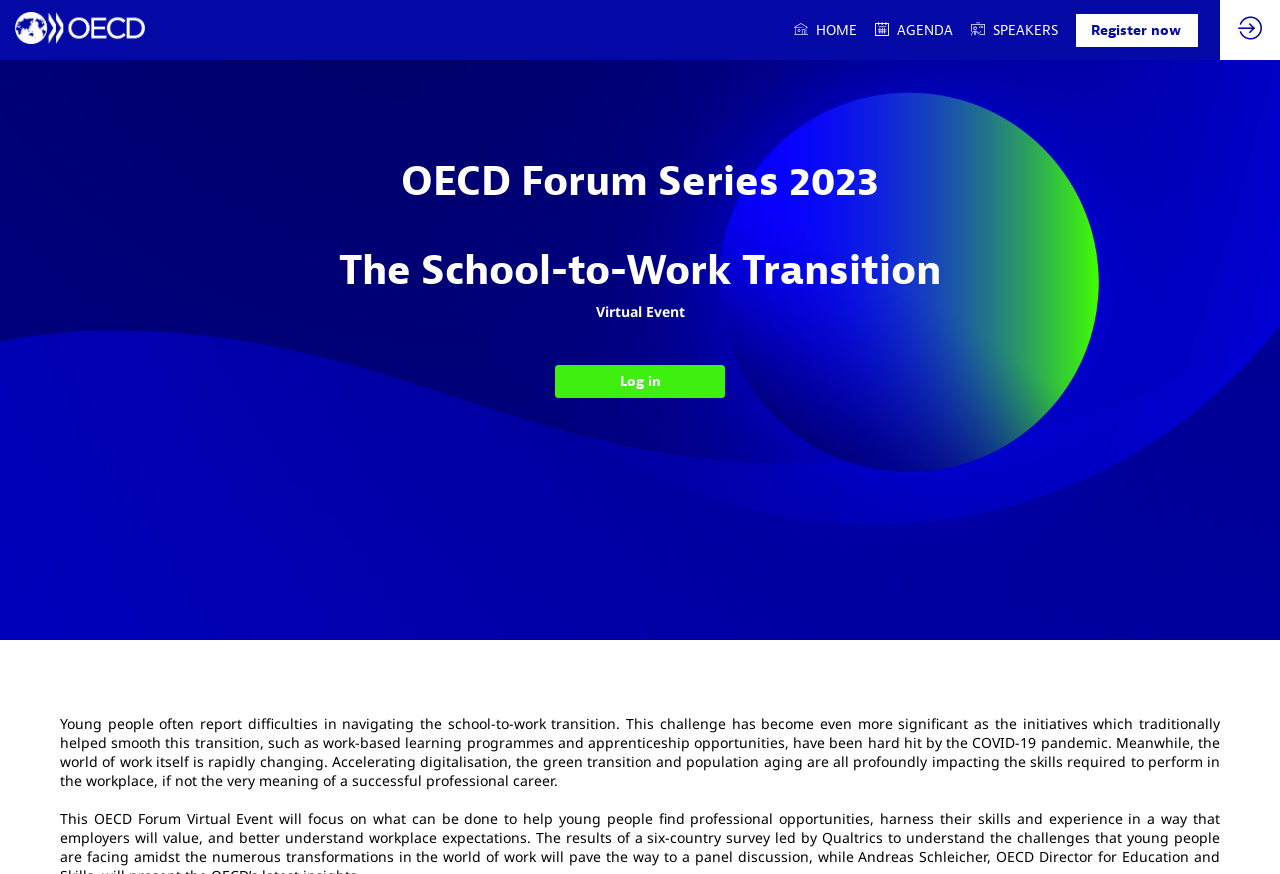What type of event is the OECD Forum Series 2023? Please answer the question using a single word or phrase based on the image.

Virtual Event